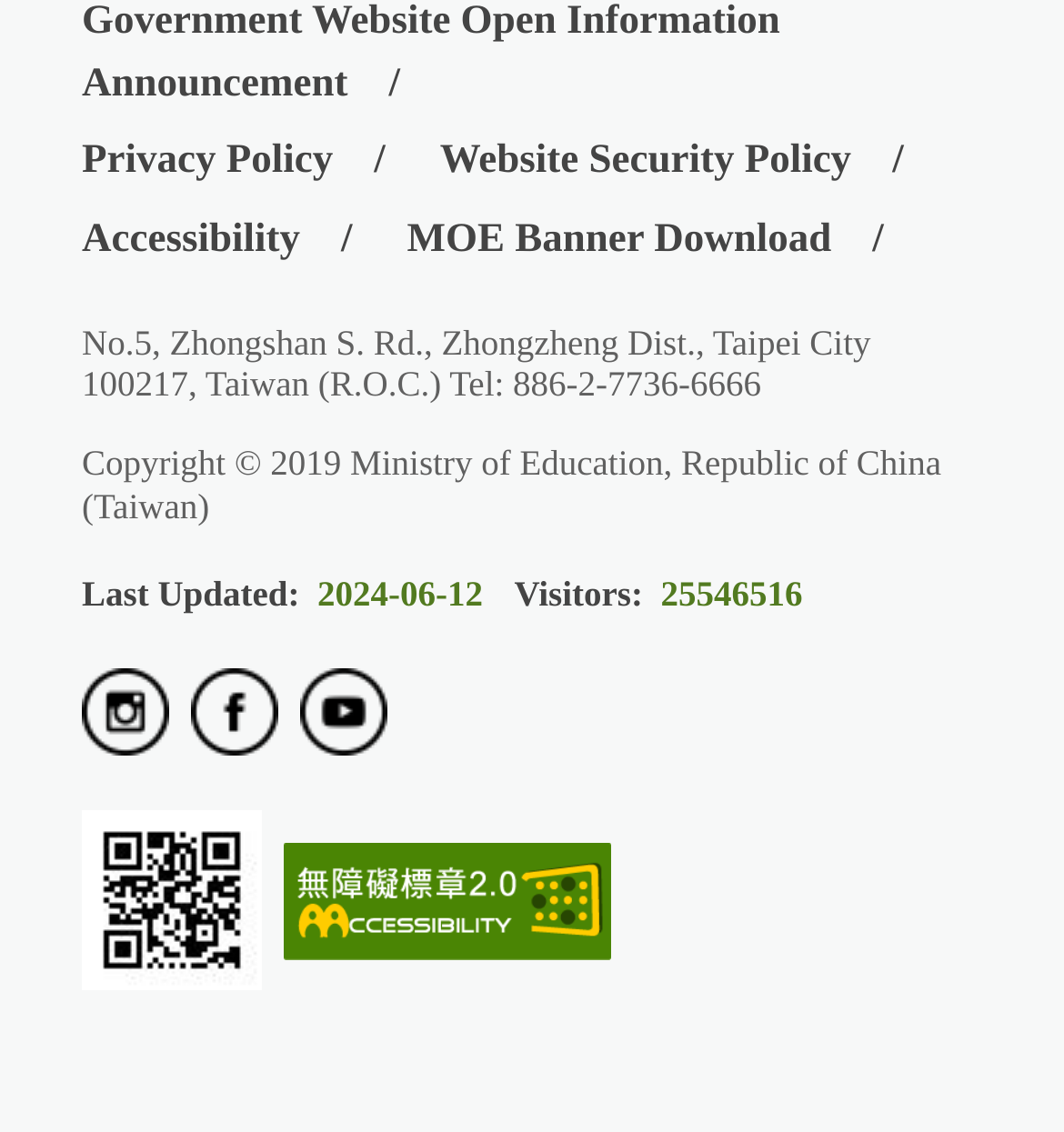Examine the image carefully and respond to the question with a detailed answer: 
How many visitors have visited the webpage?

I found the visitor count by looking at the static text element located below the last updated date, which contains the text 'Visitors:' followed by the count.